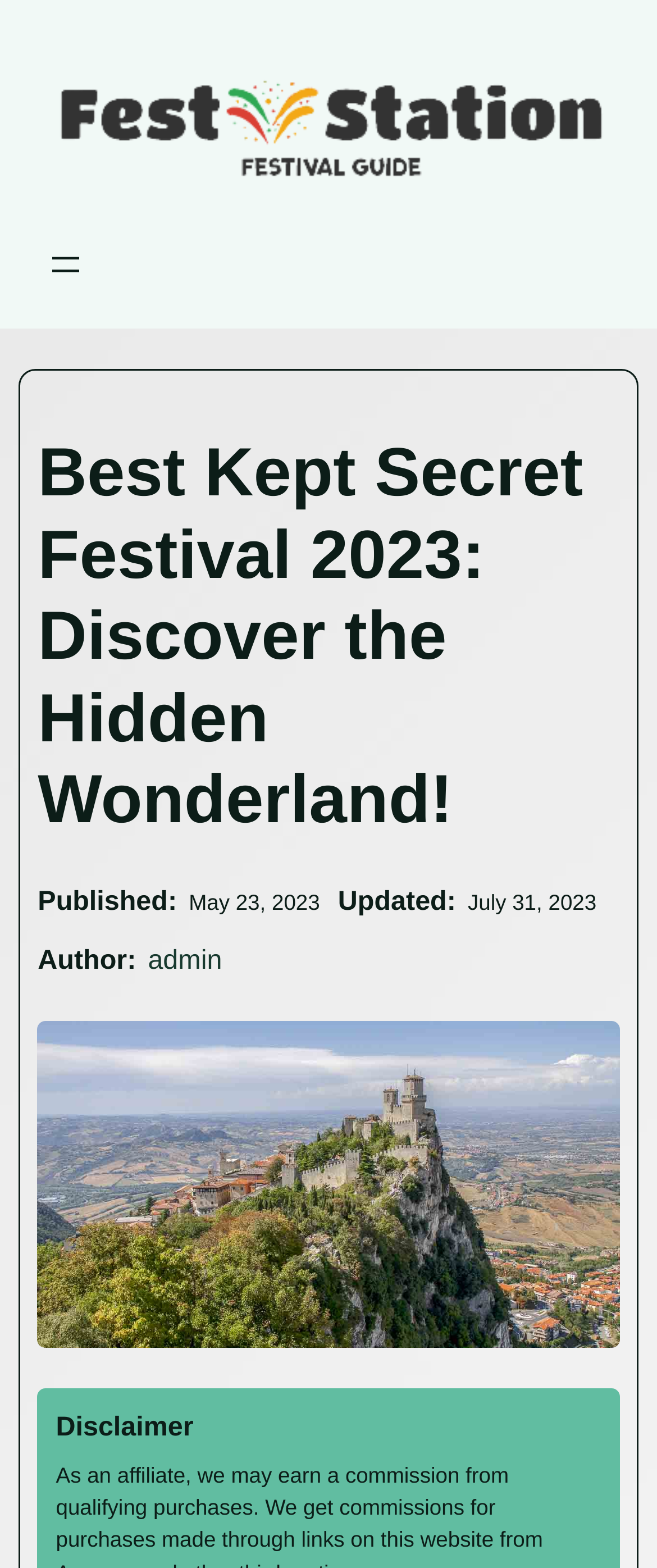Please find the main title text of this webpage.

Best Kept Secret Festival 2023: Discover the Hidden Wonderland!